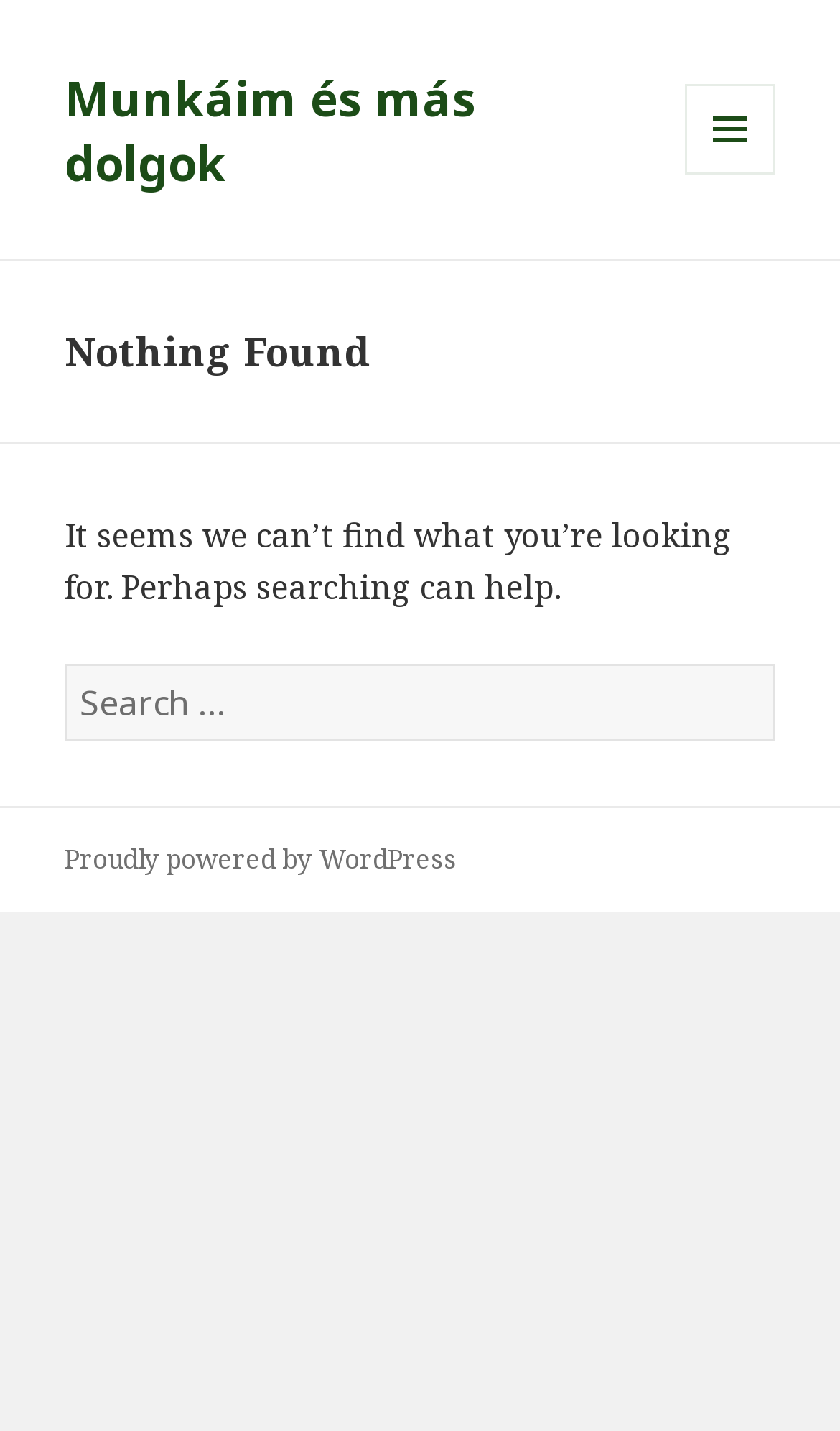What is the purpose of the search box?
Based on the image, answer the question with as much detail as possible.

The search box is accompanied by a text 'It seems we can’t find what you’re looking for. Perhaps searching can help.' This suggests that the search box is intended to assist users in finding what they are looking for when the initial search yields no results.